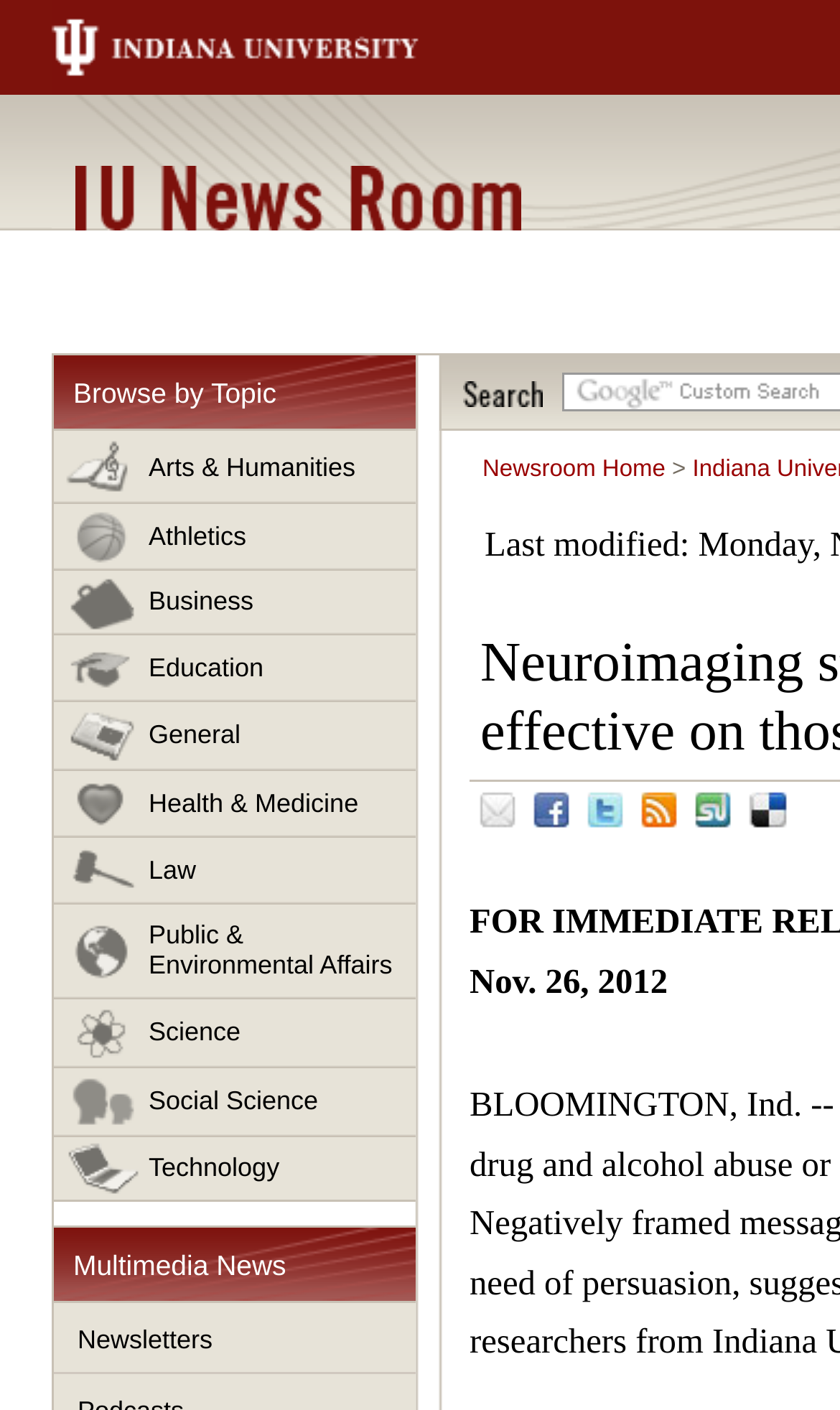What is the title or heading displayed on the webpage?

IU News Room